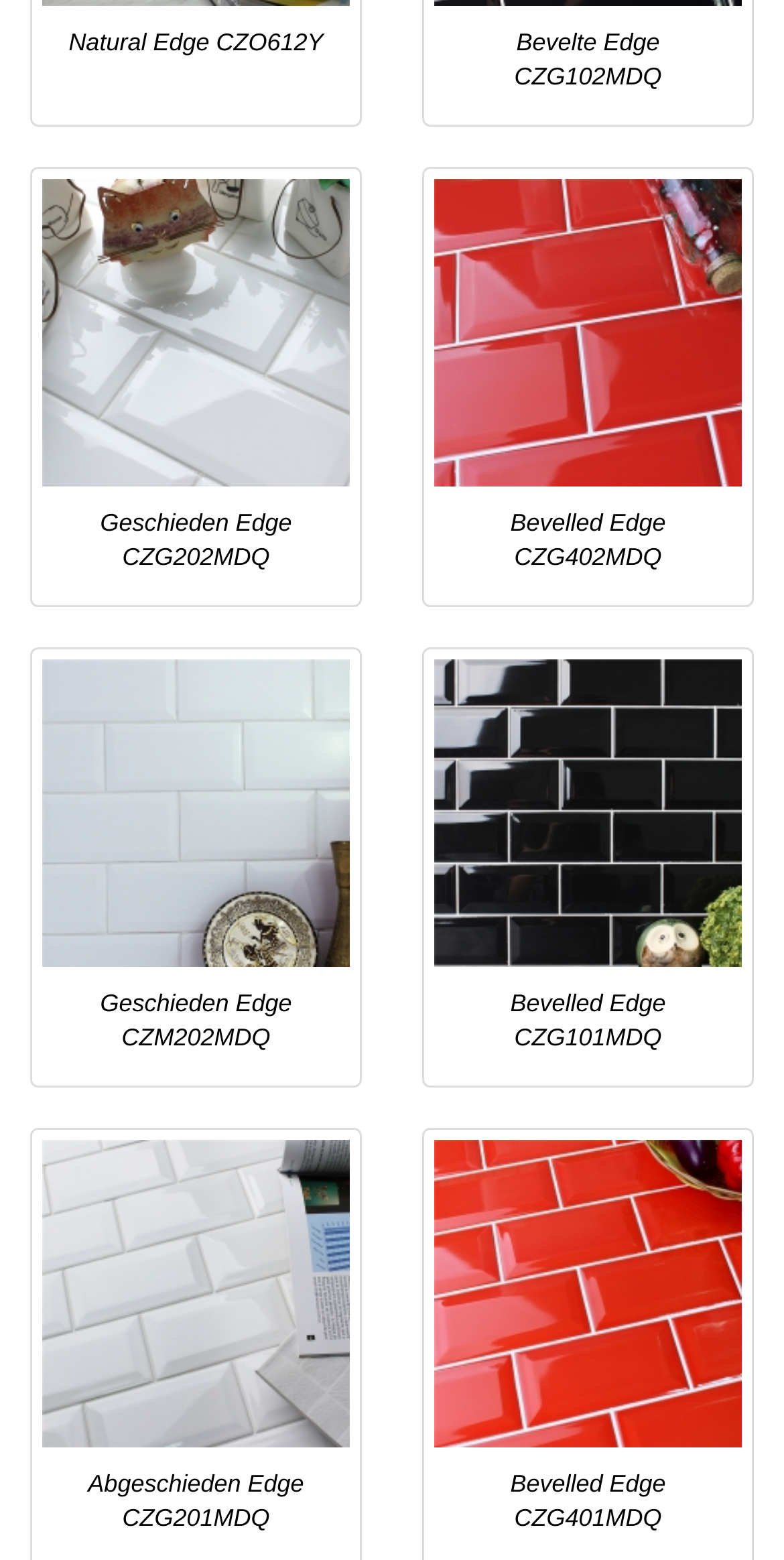Determine the bounding box coordinates for the element that should be clicked to follow this instruction: "view Geschieden Edge CZM202MDQ". The coordinates should be given as four float numbers between 0 and 1, in the format [left, top, right, bottom].

[0.051, 0.421, 0.449, 0.621]